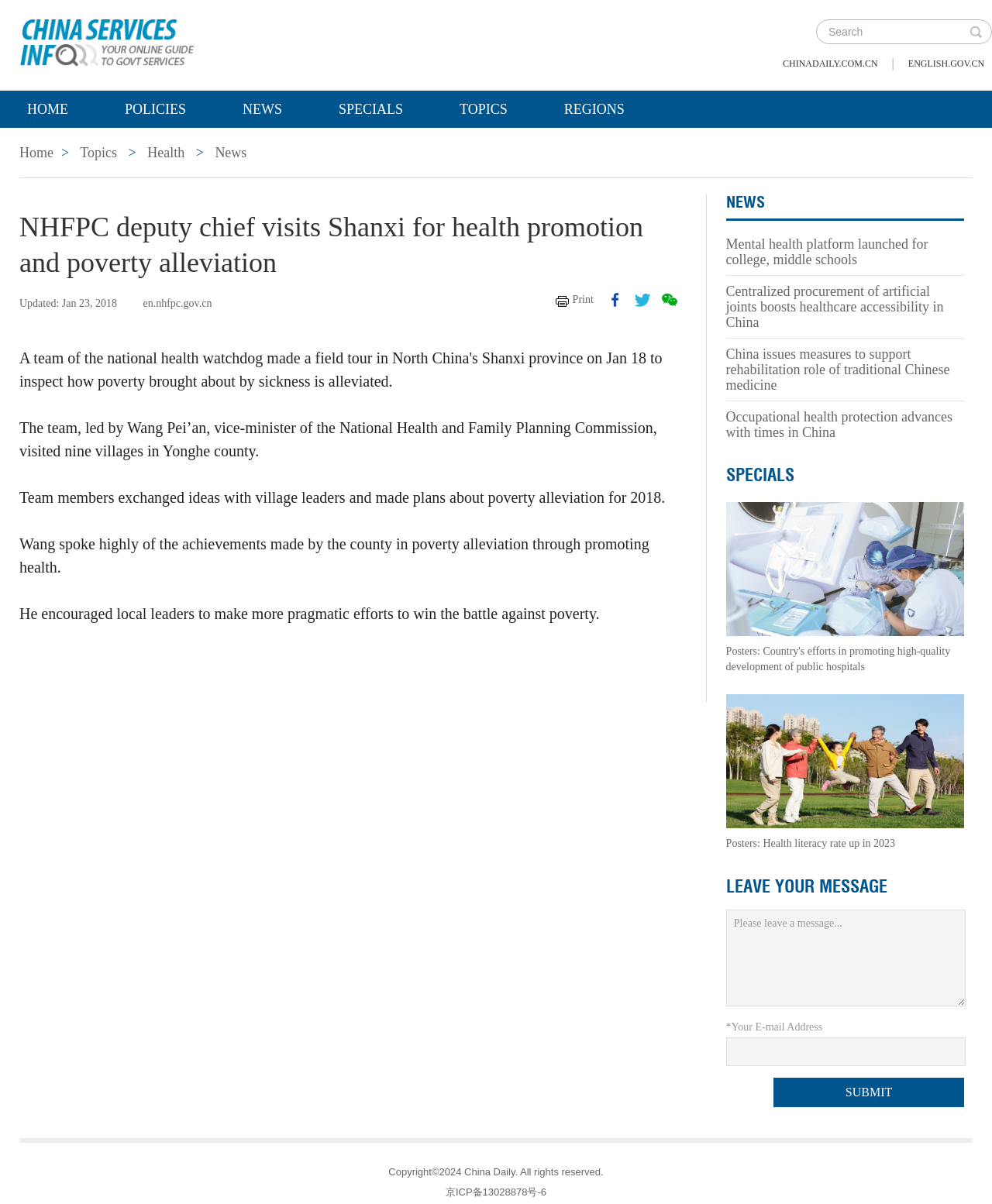Identify the bounding box coordinates of the region I need to click to complete this instruction: "Search for something".

[0.823, 0.017, 0.98, 0.036]